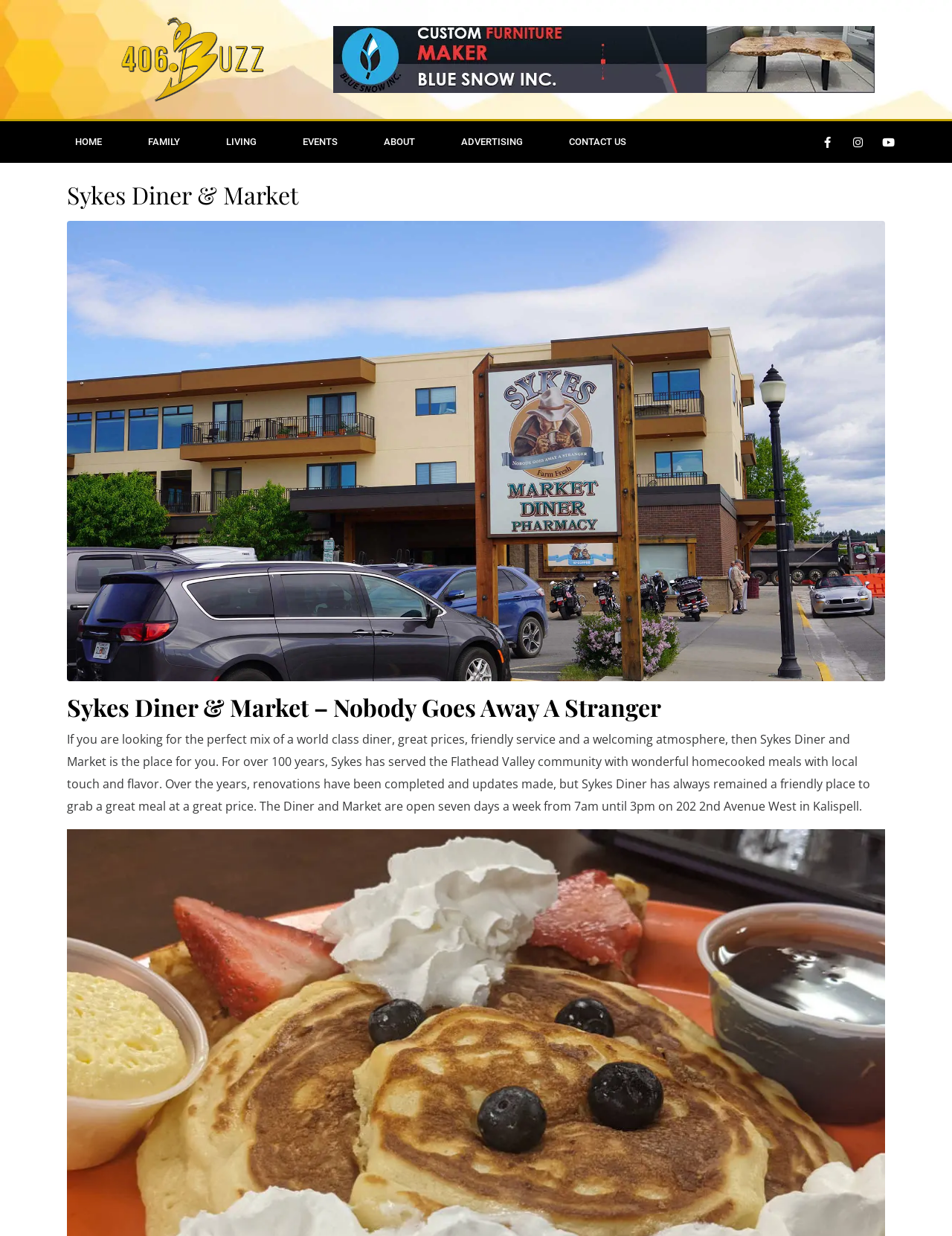Explain the features and main sections of the webpage comprehensively.

The webpage is about Sykes Diner & Market, a restaurant and market in Kalispell, Montana. At the top left, there is a link to "406.Buzz Montana Living Magazine" accompanied by an image. Below this, there is a long horizontal navigation bar with links to different sections of the website, including "HOME", "FAMILY", "LIVING", "EVENTS", "ABOUT", "ADVERTISING", and "CONTACT US". 

To the right of the navigation bar, there is a large image that takes up most of the width of the page. Above this image, there is a header section with a heading that reads "Sykes Diner & Market" and a link to the same. Below the header, there is a link to an exterior image of Sykes Diner market. 

The main content of the page is a paragraph of text that describes Sykes Diner & Market, stating that it offers a mix of a world-class diner, great prices, friendly service, and a welcoming atmosphere. The text also provides some history of the diner, mentioning that it has served the Flathead Valley community for over 100 years and has undergone renovations while remaining a friendly place to grab a meal. The diner and market are open seven days a week from 7am to 3pm.

At the top right of the page, there are three social media links to Facebook, Instagram, and Youtube.